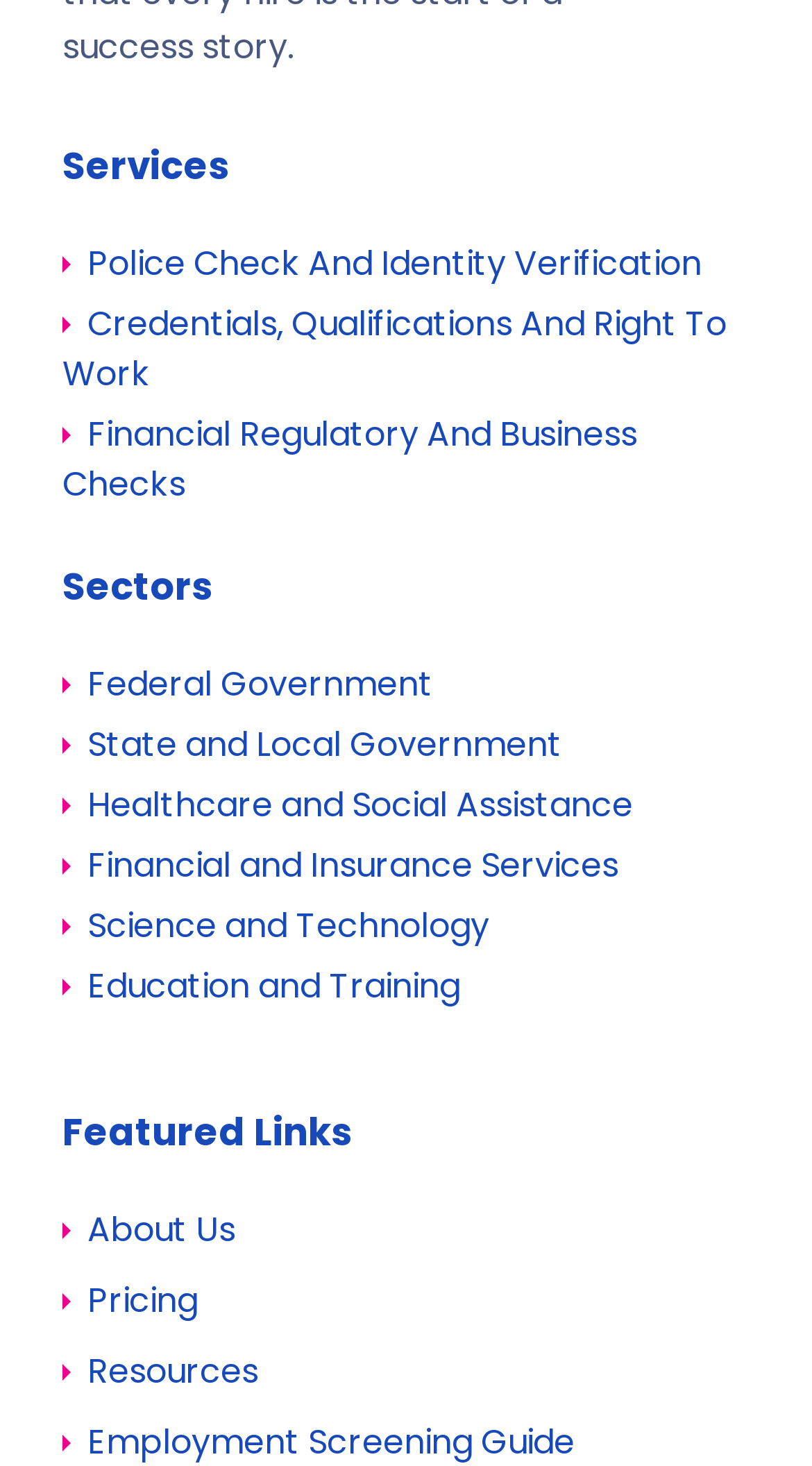Locate the bounding box coordinates of the area you need to click to fulfill this instruction: 'Check Pricing'. The coordinates must be in the form of four float numbers ranging from 0 to 1: [left, top, right, bottom].

[0.077, 0.87, 0.244, 0.903]